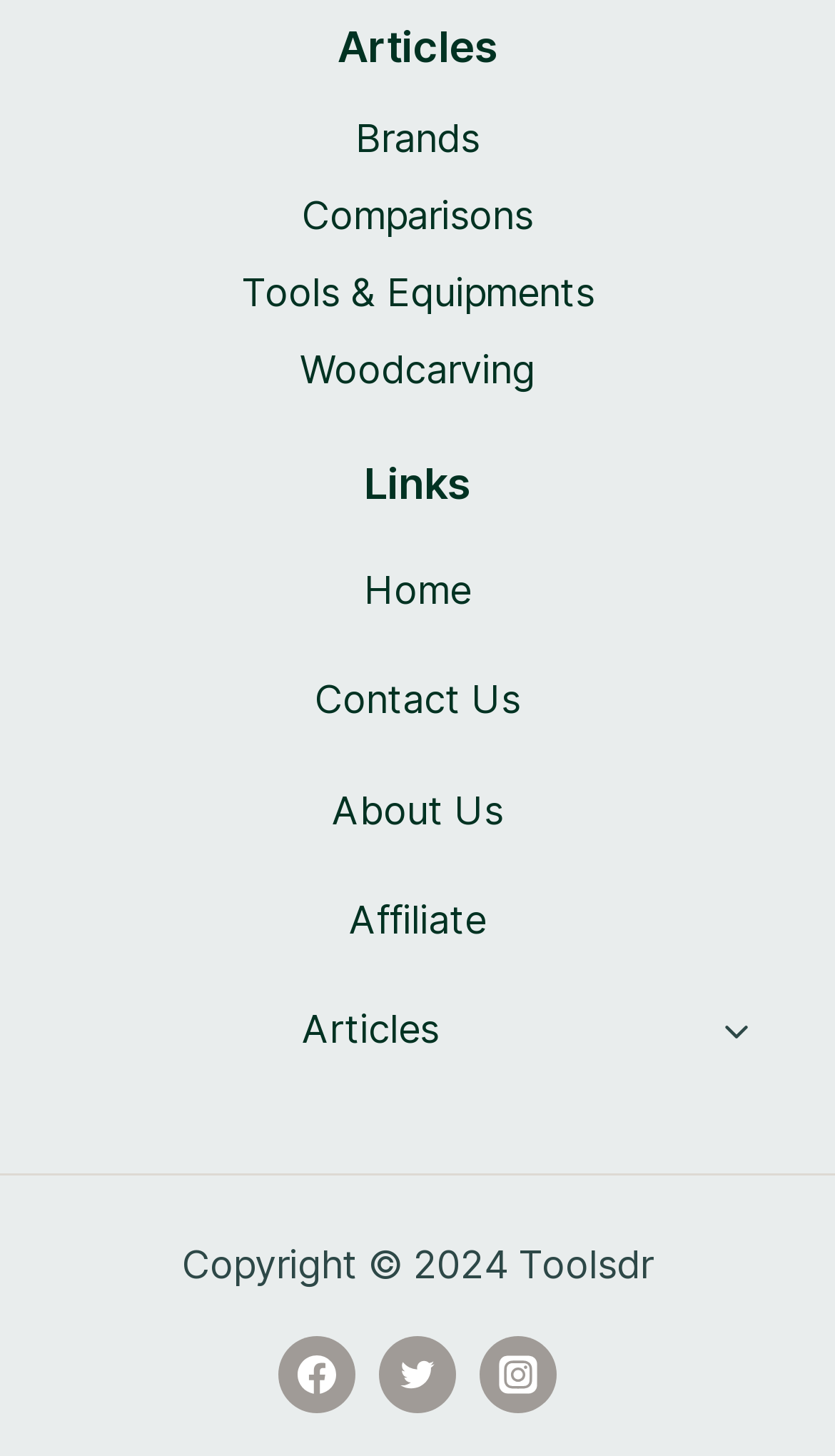Please find and report the bounding box coordinates of the element to click in order to perform the following action: "Go to the 'Woodcarving' page". The coordinates should be expressed as four float numbers between 0 and 1, in the format [left, top, right, bottom].

[0.062, 0.228, 0.938, 0.281]